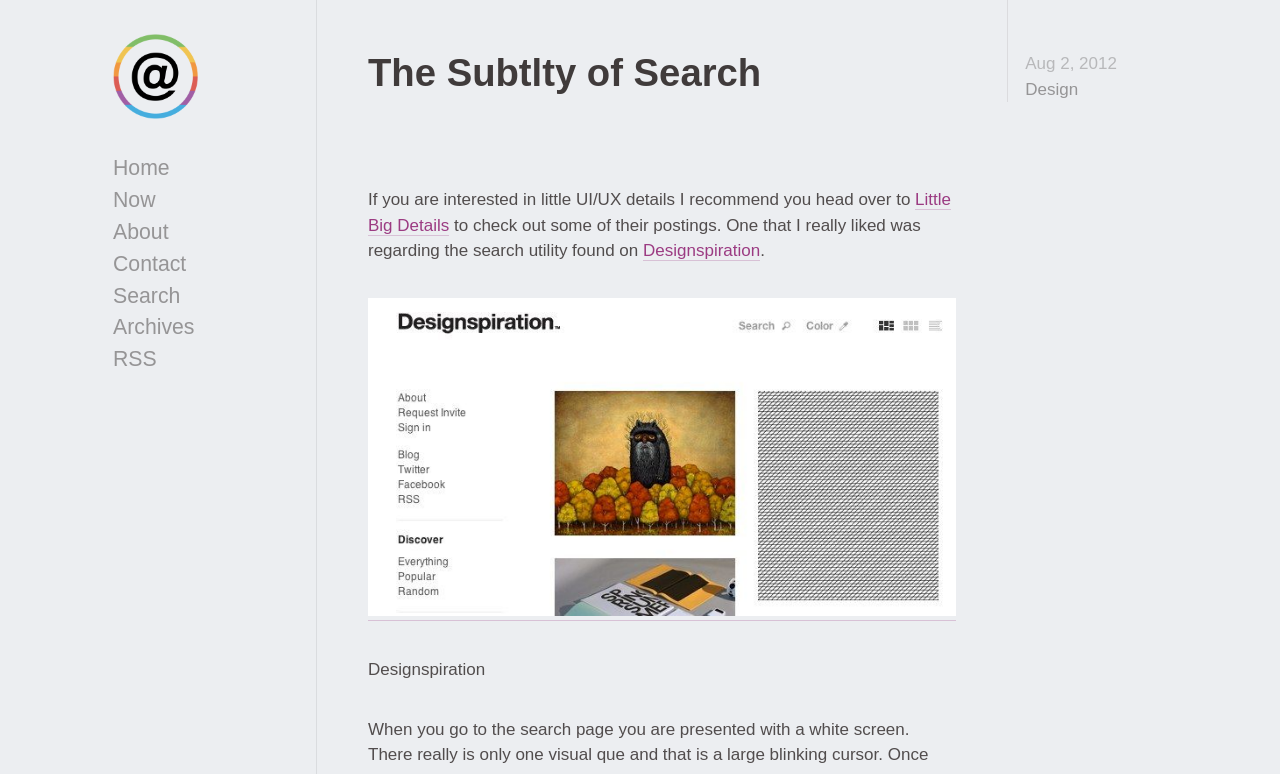From the image, can you give a detailed response to the question below:
What is the category of the post?

The category of the post is 'Design', as indicated by the link 'Design' on the webpage, which suggests that the article is related to design.